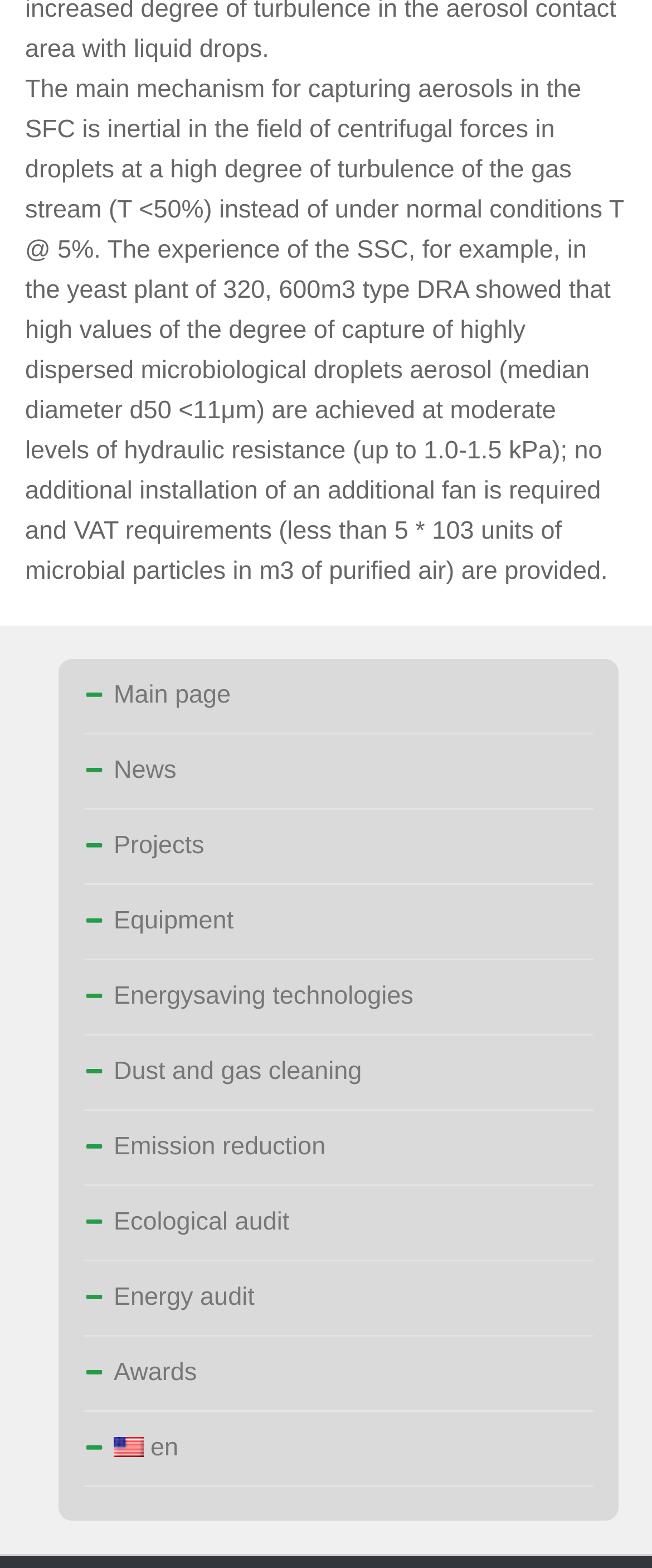Determine the bounding box coordinates for the clickable element to execute this instruction: "learn about energy saving technologies". Provide the coordinates as four float numbers between 0 and 1, i.e., [left, top, right, bottom].

[0.128, 0.612, 0.91, 0.66]